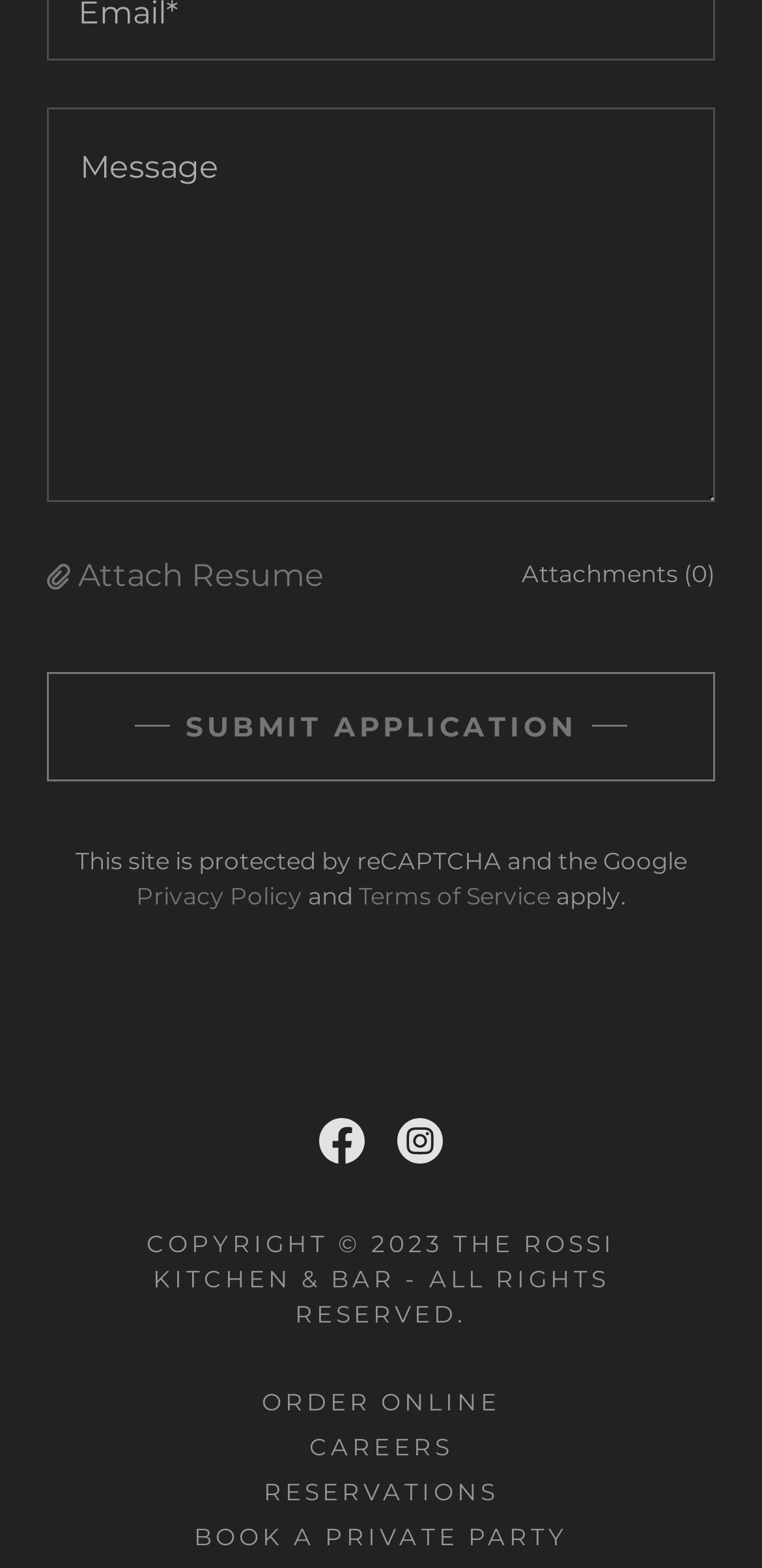What is the text above the 'SUBMIT APPLICATION' button? Look at the image and give a one-word or short phrase answer.

This site is protected by reCAPTCHA